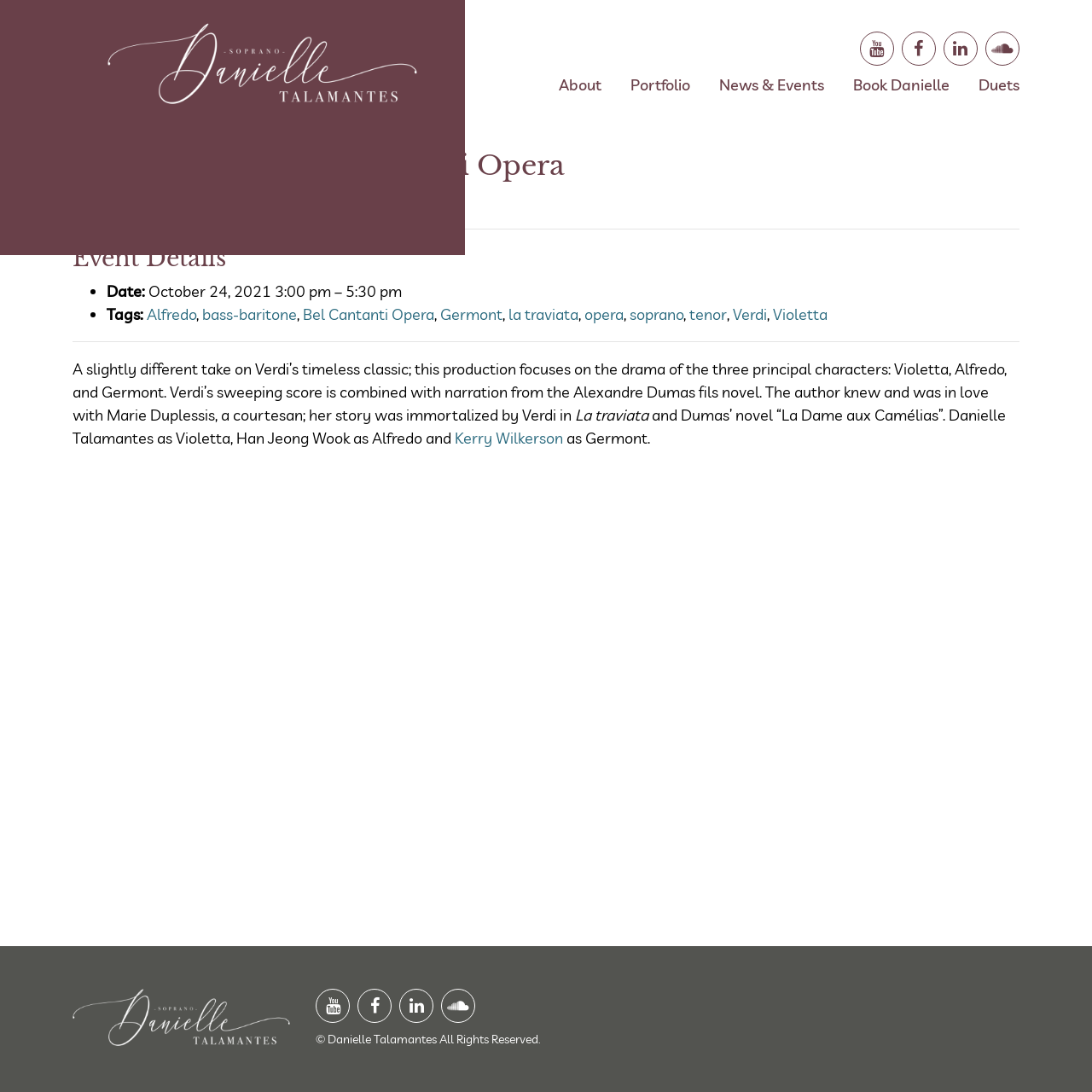Please provide a one-word or phrase answer to the question: 
What is the name of the author whose novel is being used in the production?

Alexandre Dumas fils